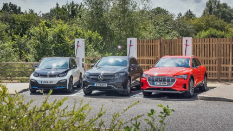Explain the image thoroughly, mentioning every notable detail.

The image showcases a trio of electric vehicles parked at a charging station, emphasizing the growing trend towards electric mobility. On the left, a compact BMW i3, known for its unique design and eco-friendly features, presents a modern aesthetic. Next to it, a sleek Mercedes-Benz EQC, representing luxury and advanced technology in the electric vehicle market. Finally, on the right, an Audi e-tron in a vibrant red stands out, reflecting both style and performance. The backdrop features greenery and a wooden fence, creating a serene atmosphere that highlights the eco-conscious nature of electric cars. This visual encapsulates the exciting advancements in the electric vehicle sector, showcasing models that cater to diverse preferences and needs.